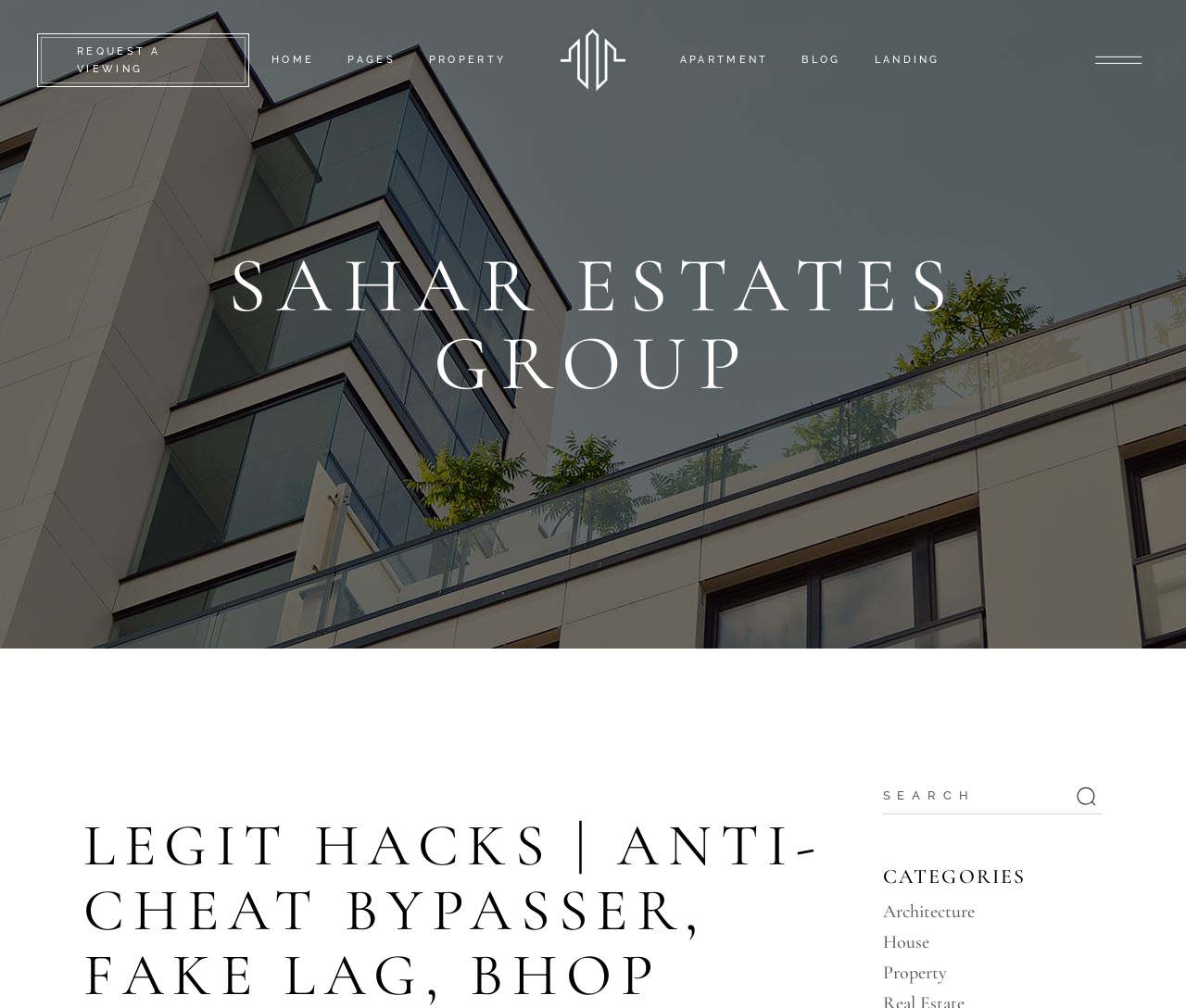What is the text of the search box placeholder?
Based on the visual content, answer with a single word or a brief phrase.

Search for: